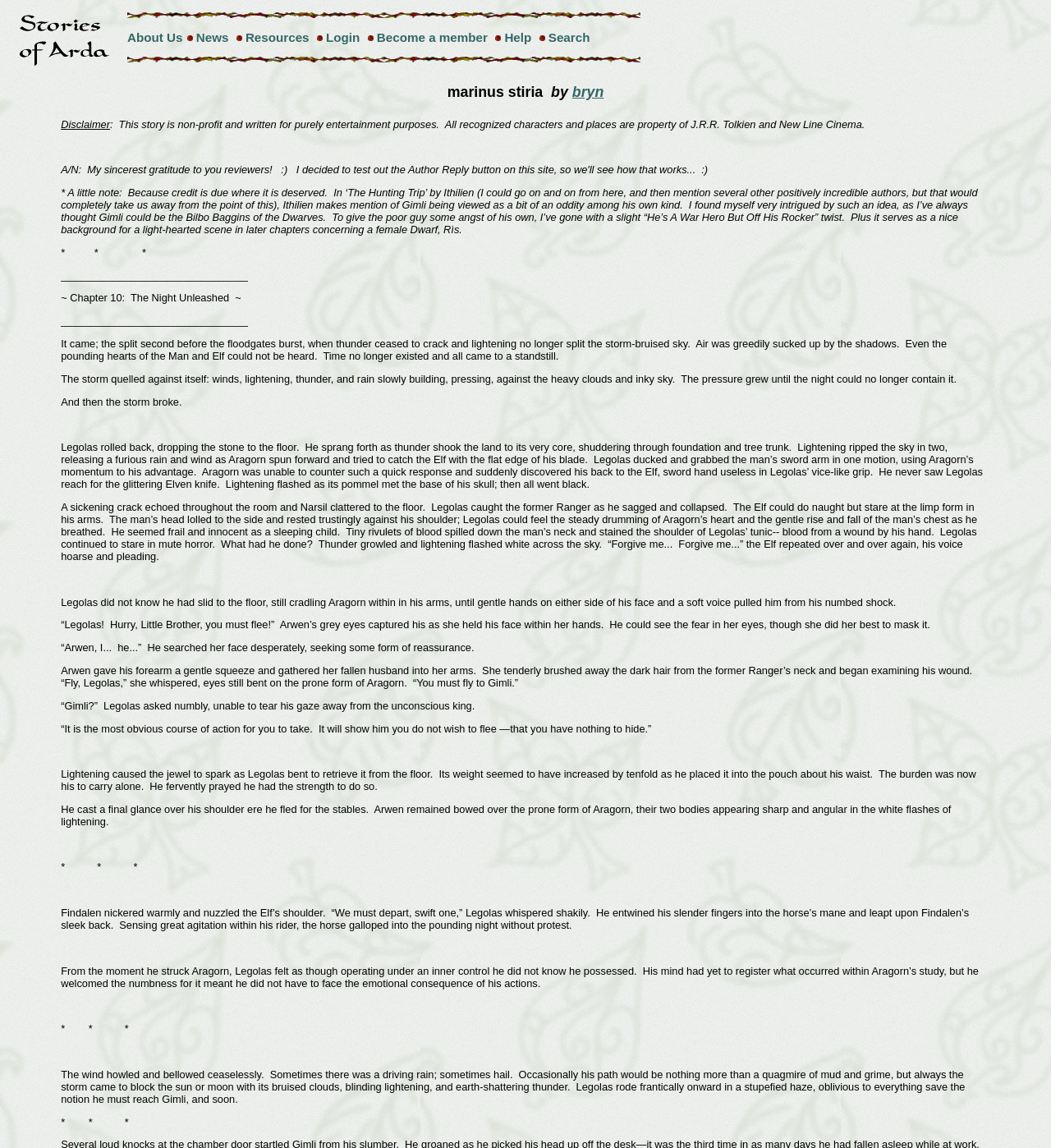Answer the question in a single word or phrase:
What is the text of the first table cell?

Stories of Arda Home Page